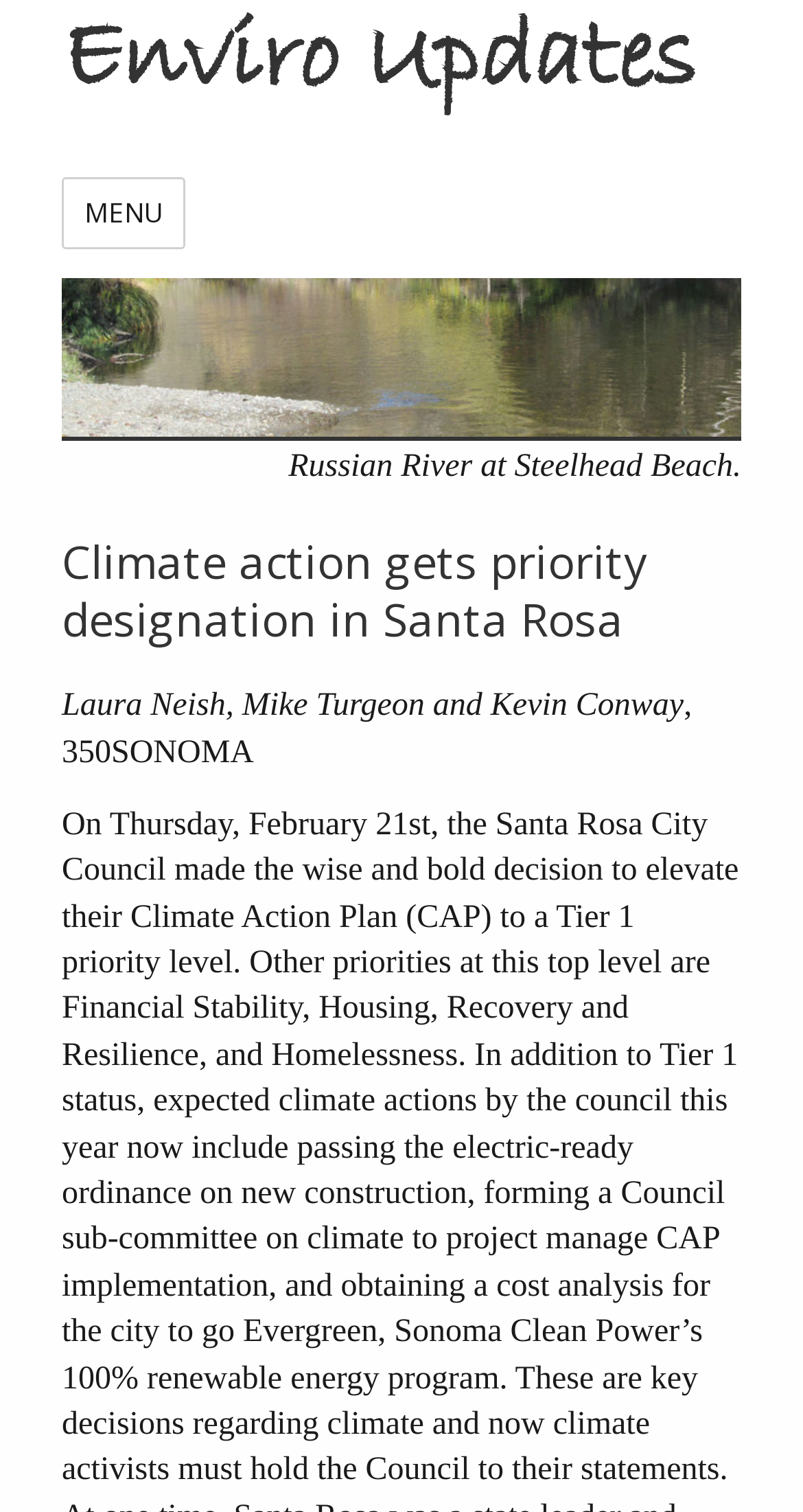Refer to the screenshot and give an in-depth answer to this question: How many authors are mentioned in the article?

I counted the number of authors mentioned by looking at the StaticText elements with the text 'Laura Neish, Mike Turgeon and Kevin Conway' which are located below the main heading.